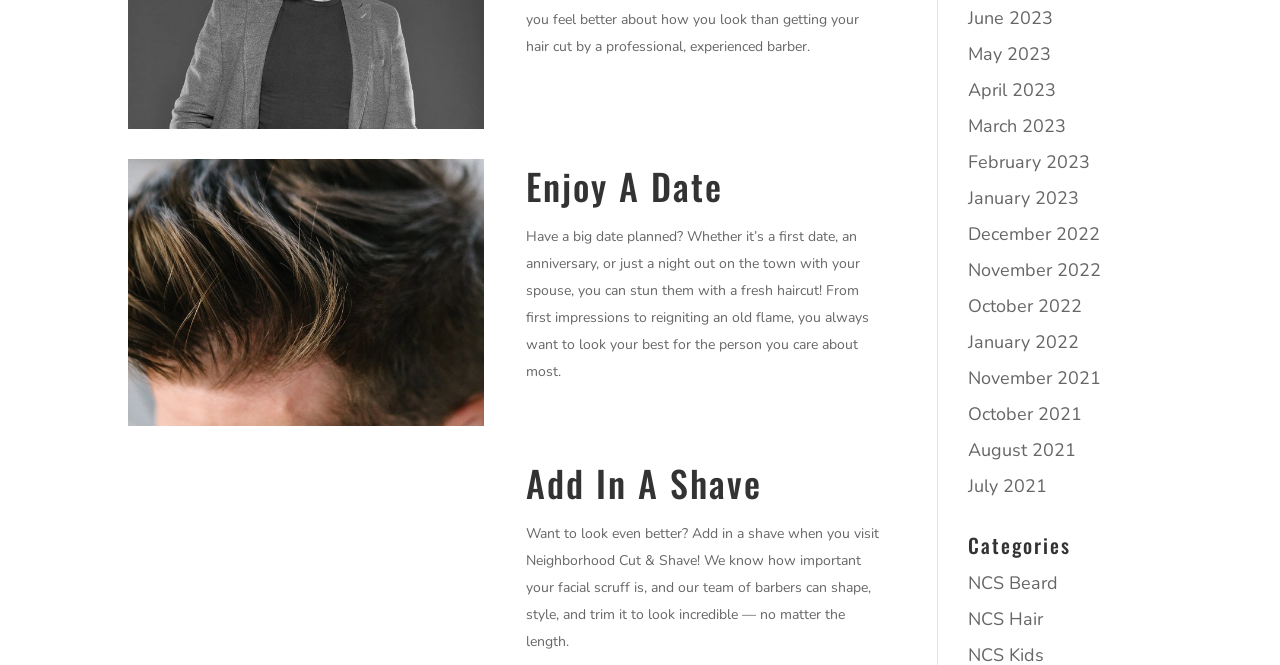Highlight the bounding box coordinates of the region I should click on to meet the following instruction: "Explore NCS Beard".

[0.756, 0.859, 0.827, 0.895]